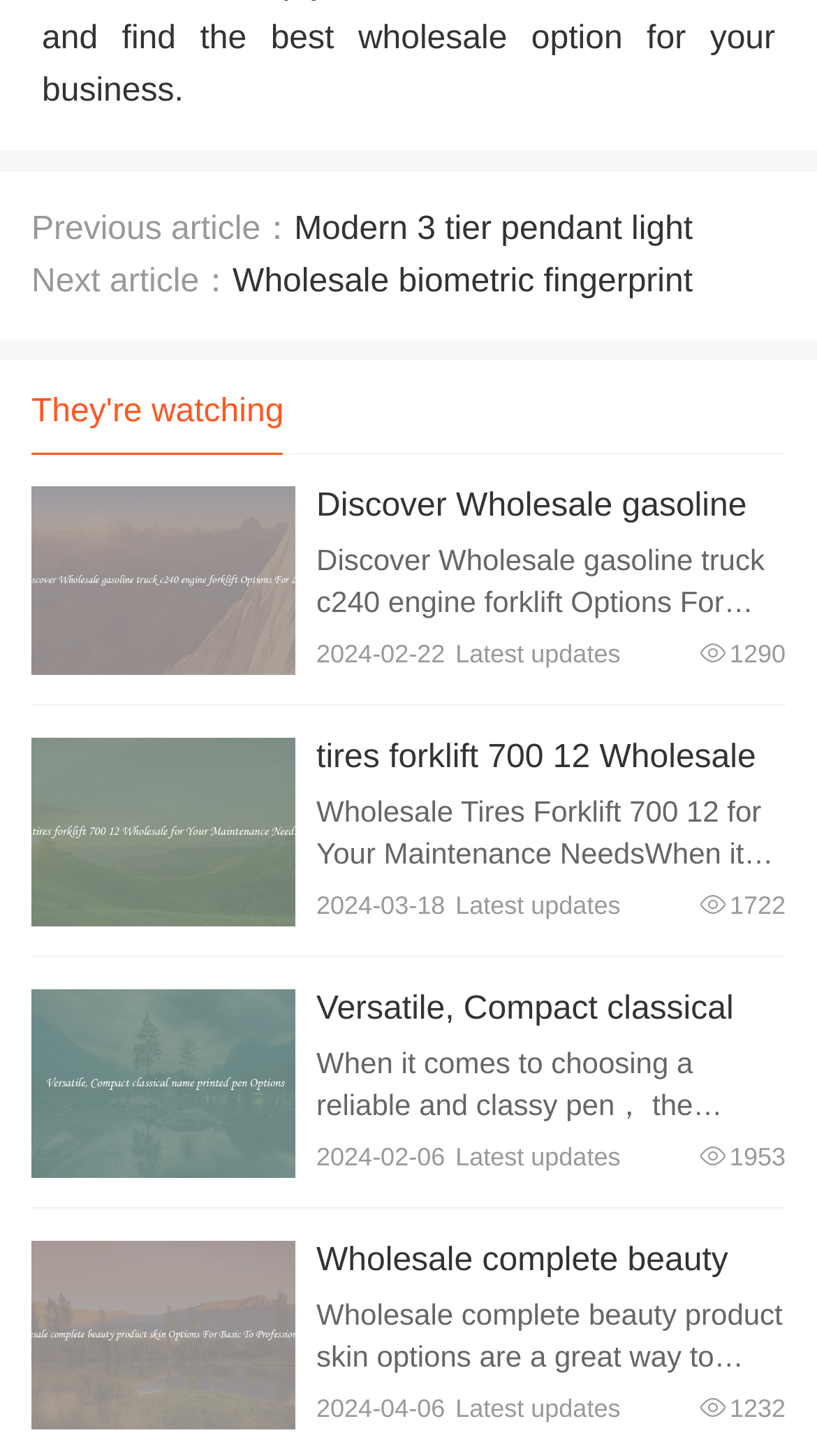Provide the bounding box coordinates for the area that should be clicked to complete the instruction: "Read more about Wholesale biometric fingerprint terminal time".

[0.038, 0.181, 0.848, 0.241]